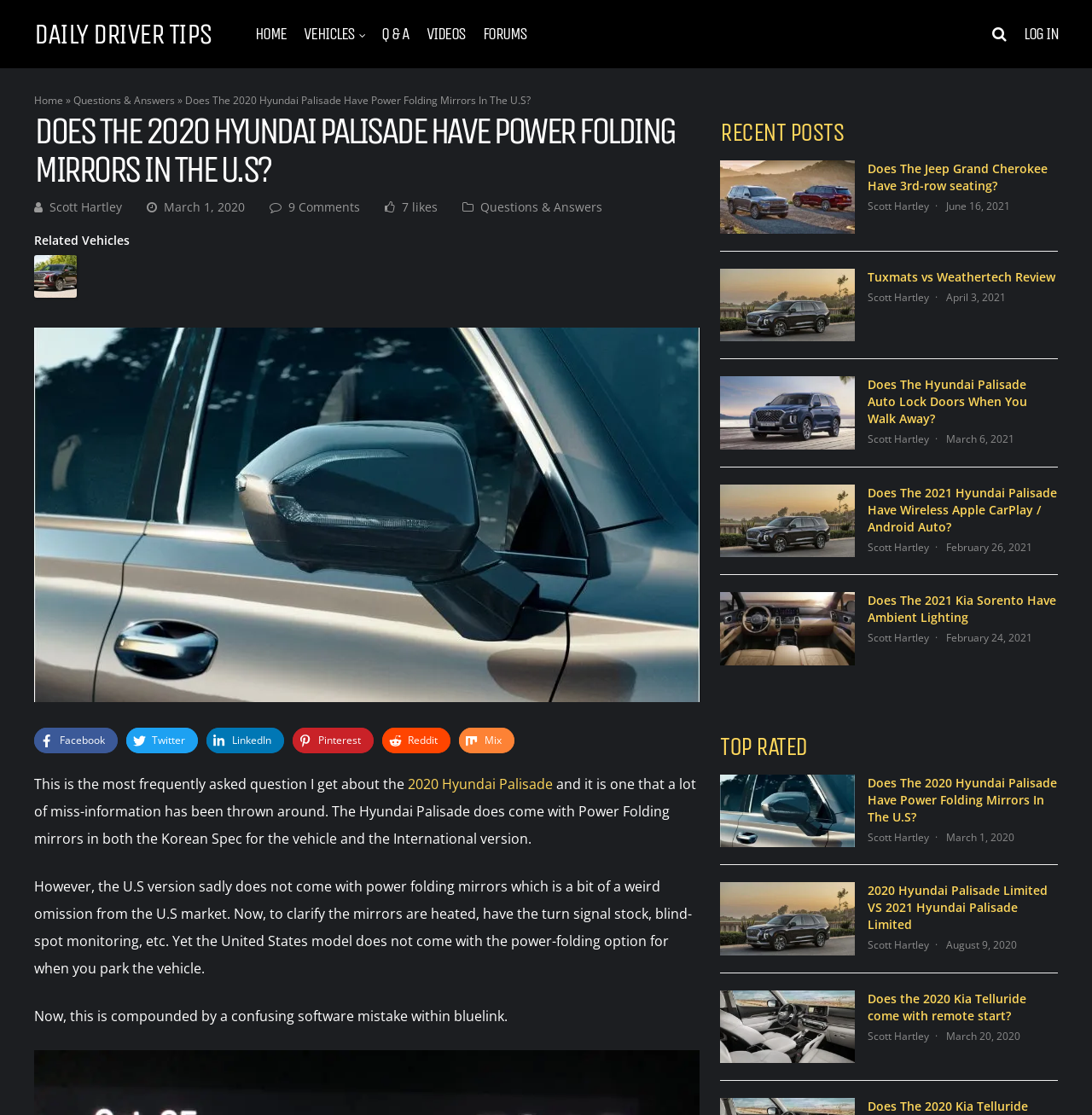What is the author of the article?
Answer the question with a thorough and detailed explanation.

The author of the article is Scott Hartley, which is mentioned below the title of the article.